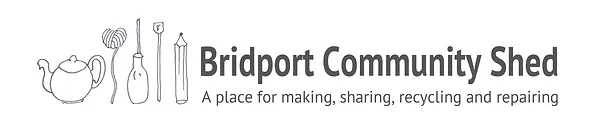Please provide a short answer using a single word or phrase for the question:
What is the purpose of the organization?

Making, sharing, recycling and repairing